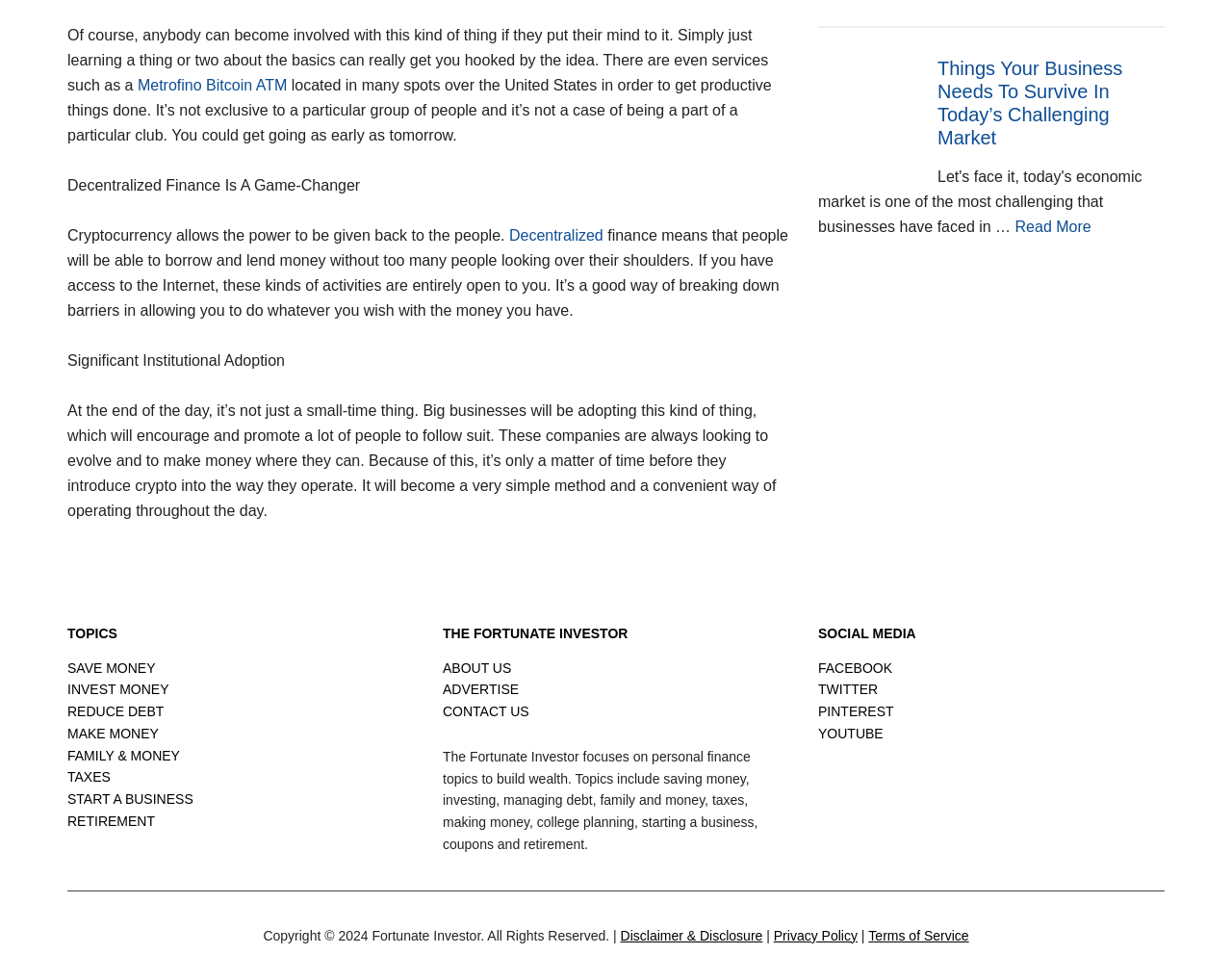Highlight the bounding box coordinates of the element you need to click to perform the following instruction: "Explore the topic of SAVE MONEY."

[0.055, 0.673, 0.126, 0.689]